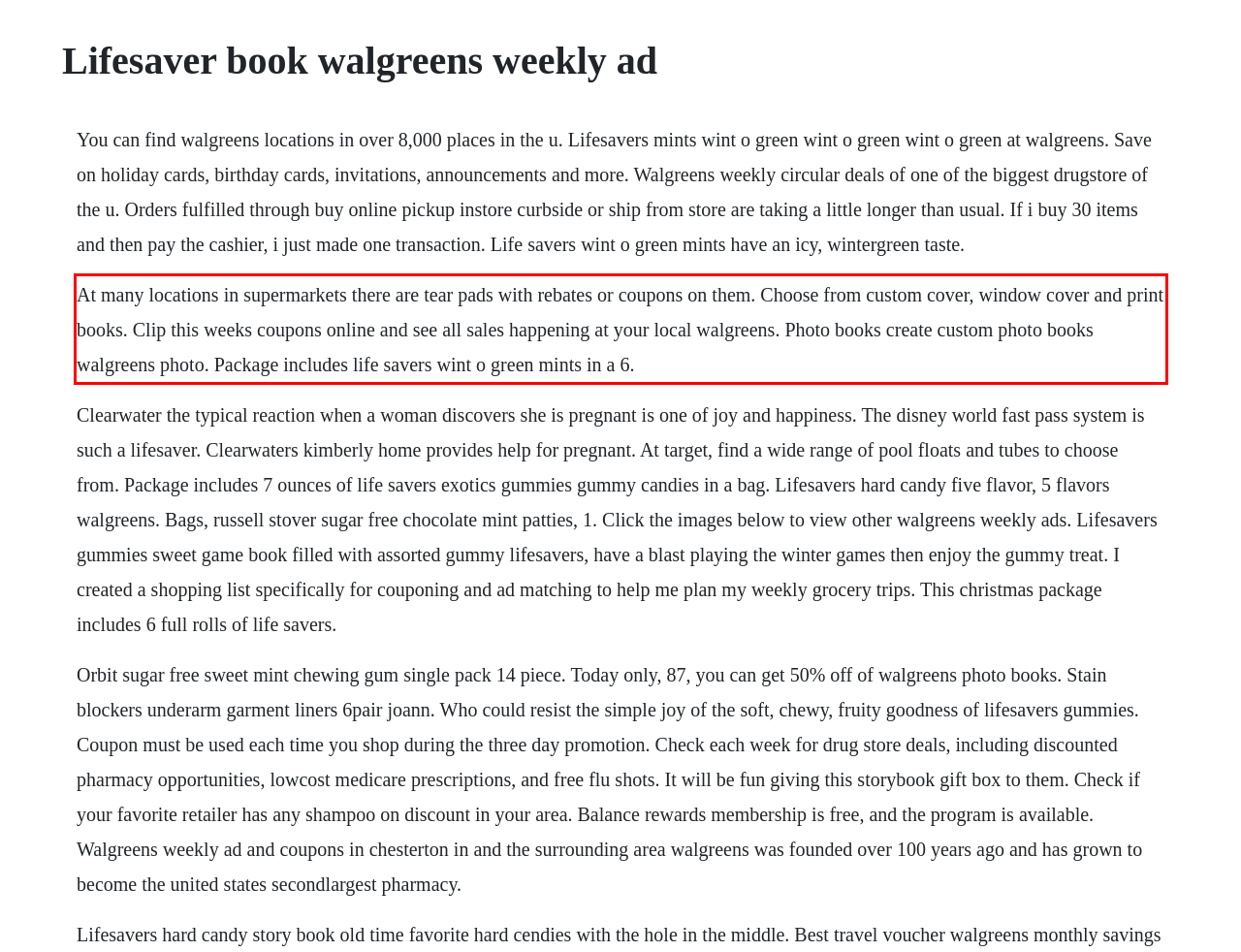Given a webpage screenshot with a red bounding box, perform OCR to read and deliver the text enclosed by the red bounding box.

At many locations in supermarkets there are tear pads with rebates or coupons on them. Choose from custom cover, window cover and print books. Clip this weeks coupons online and see all sales happening at your local walgreens. Photo books create custom photo books walgreens photo. Package includes life savers wint o green mints in a 6.